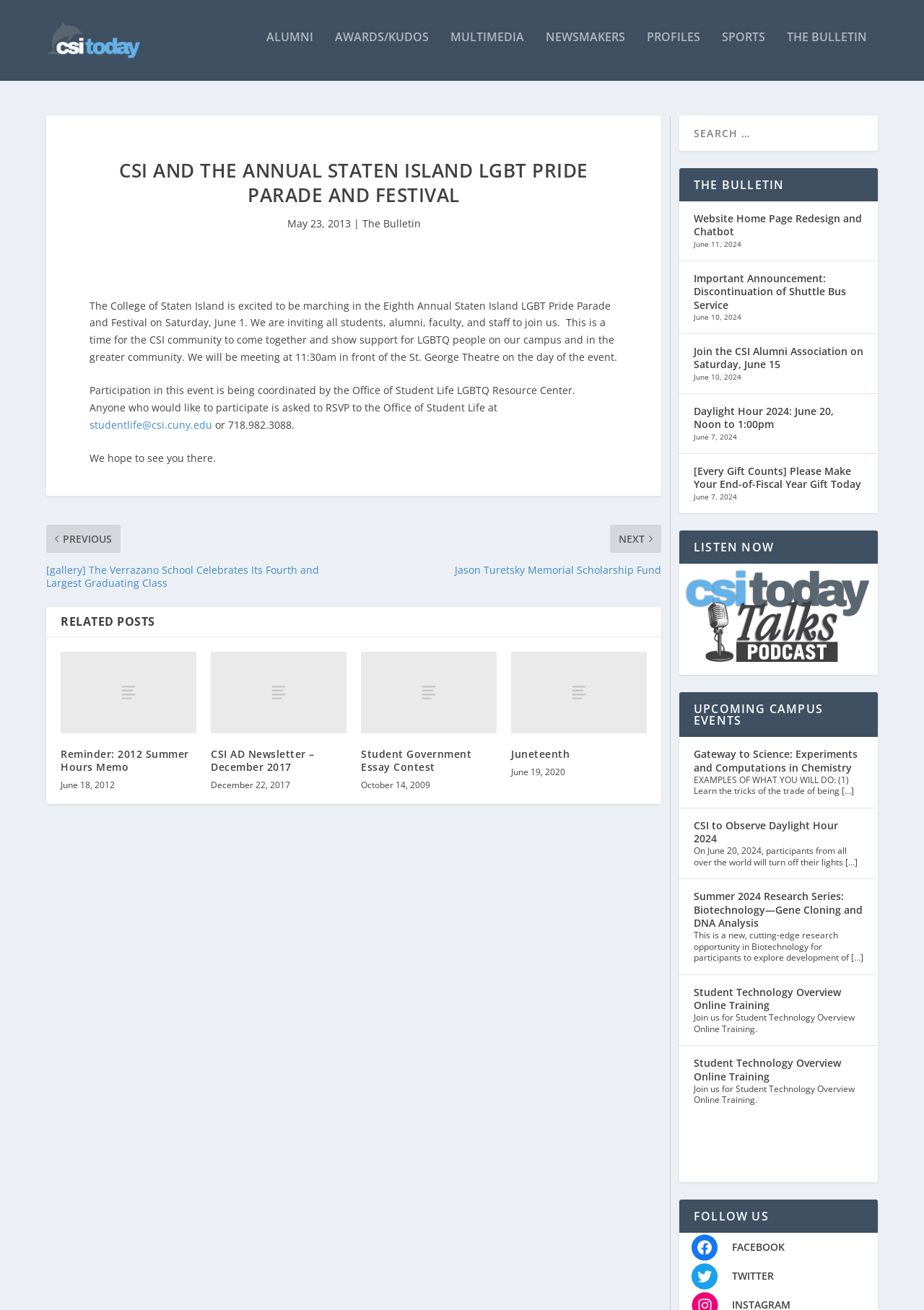Find the bounding box coordinates of the element to click in order to complete the given instruction: "Search for something."

[0.735, 0.083, 0.95, 0.11]